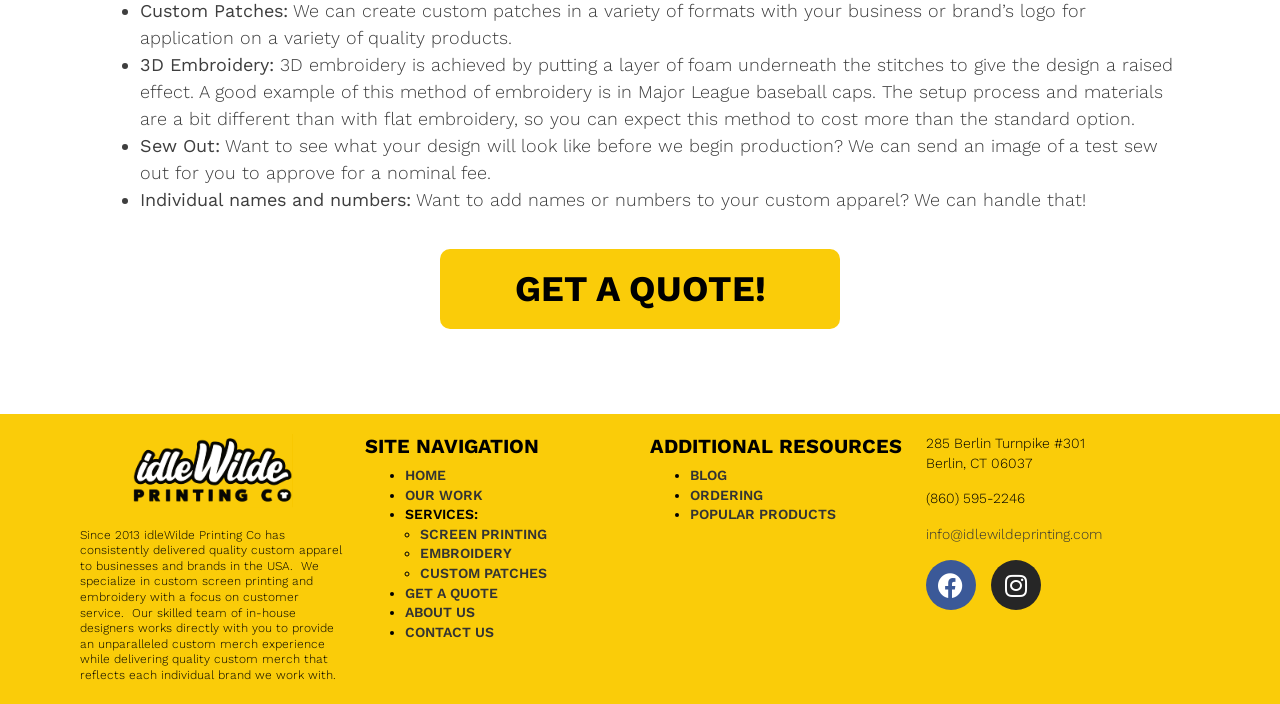Please mark the clickable region by giving the bounding box coordinates needed to complete this instruction: "Visit the home page".

[0.316, 0.663, 0.348, 0.686]